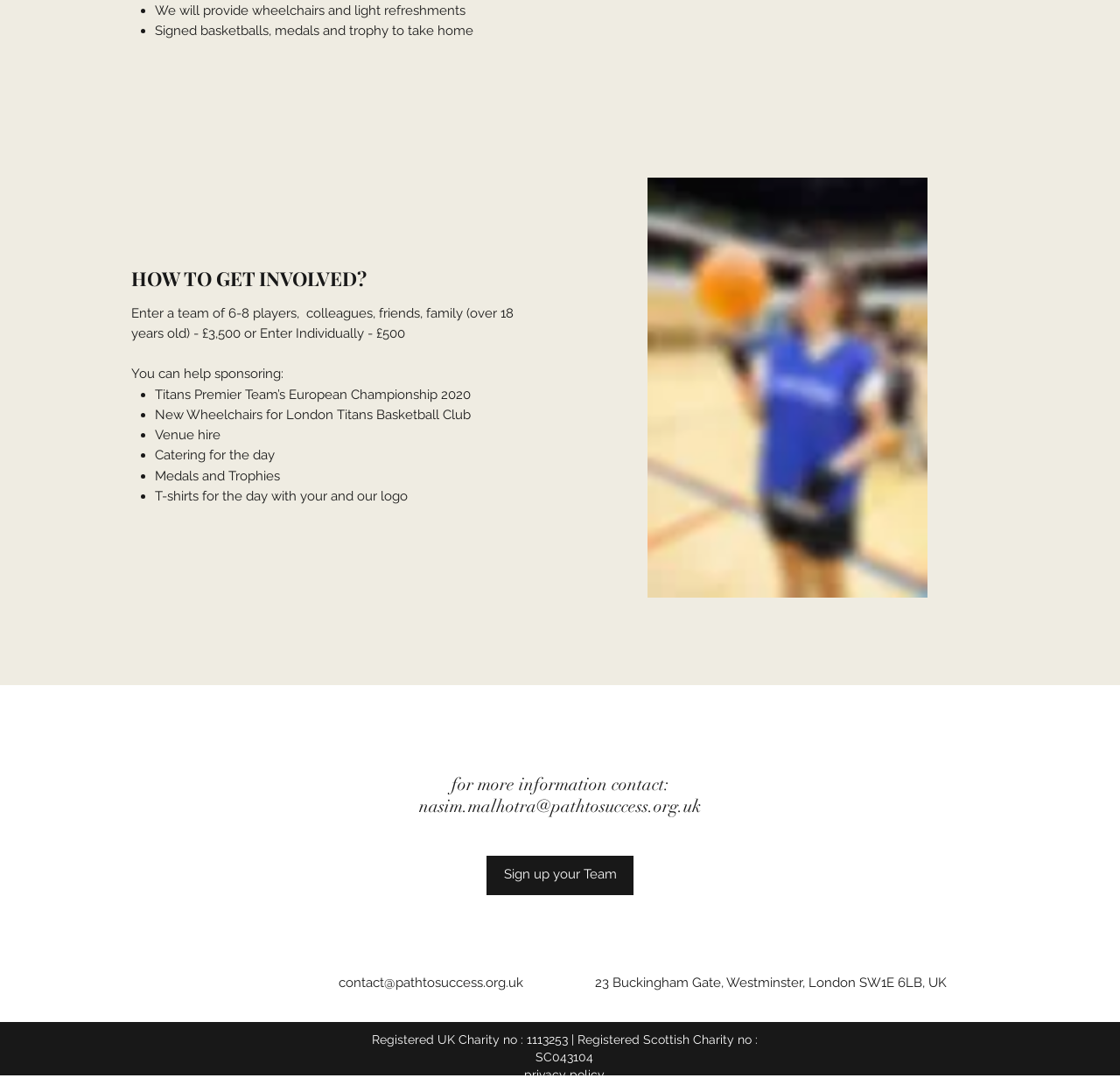Identify the bounding box coordinates for the region of the element that should be clicked to carry out the instruction: "Visit Instagram". The bounding box coordinates should be four float numbers between 0 and 1, i.e., [left, top, right, bottom].

[0.16, 0.891, 0.176, 0.907]